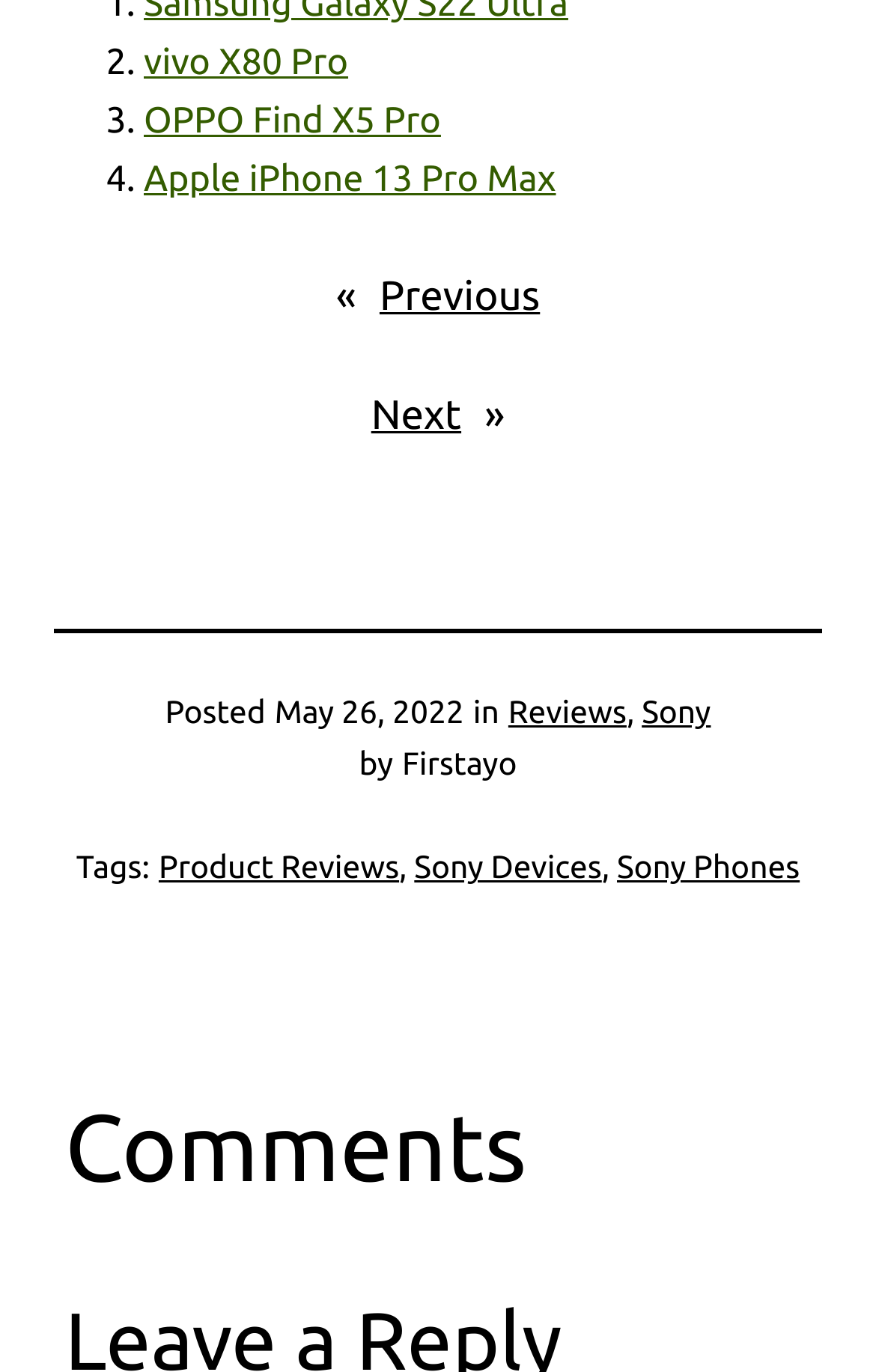Pinpoint the bounding box coordinates of the area that must be clicked to complete this instruction: "View Reviews".

[0.58, 0.506, 0.715, 0.532]